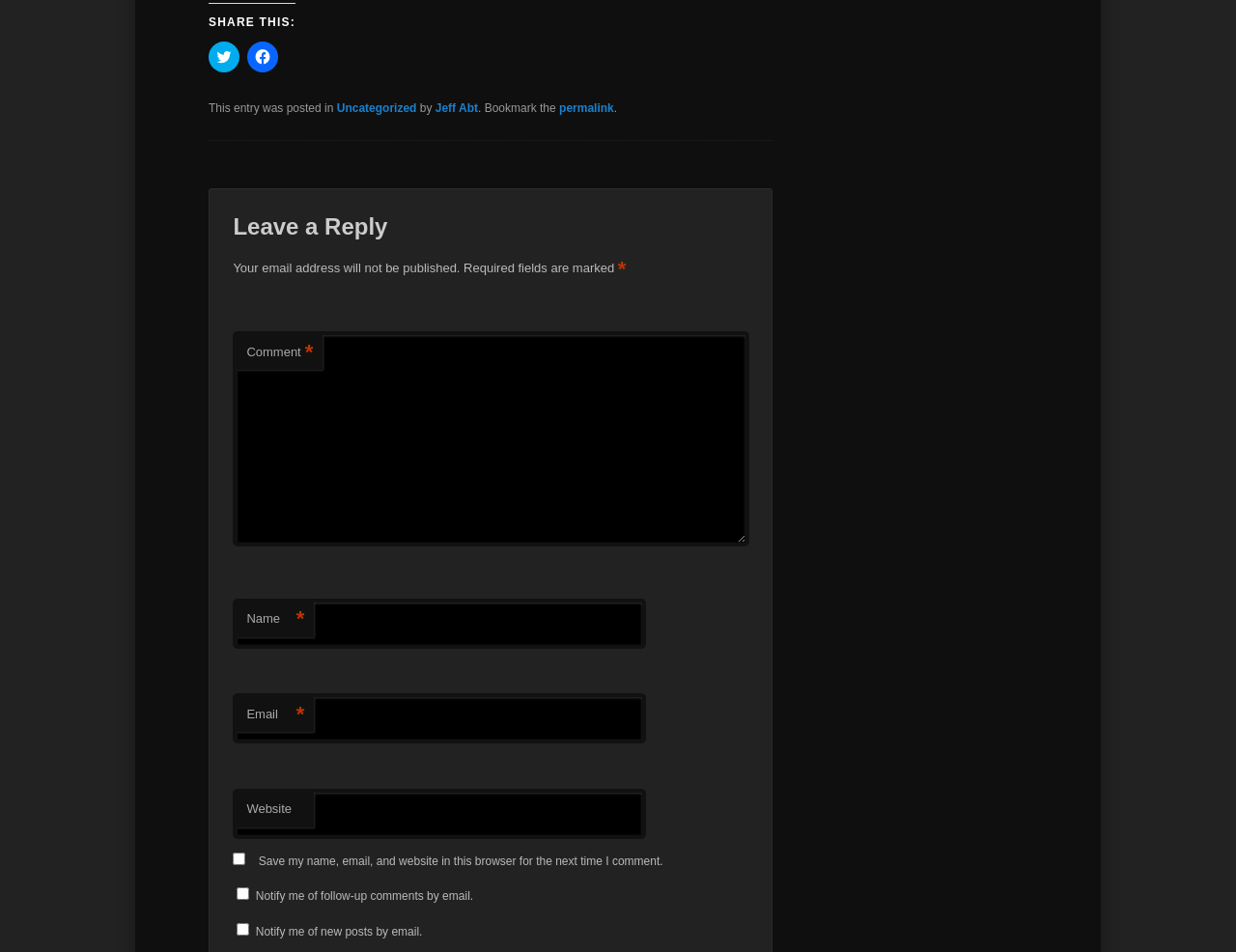Analyze the image and give a detailed response to the question:
Who is the author of the current post?

The author of the current post is 'Jeff Abt', as indicated by the link 'Jeff Abt' in the footer section of the webpage.